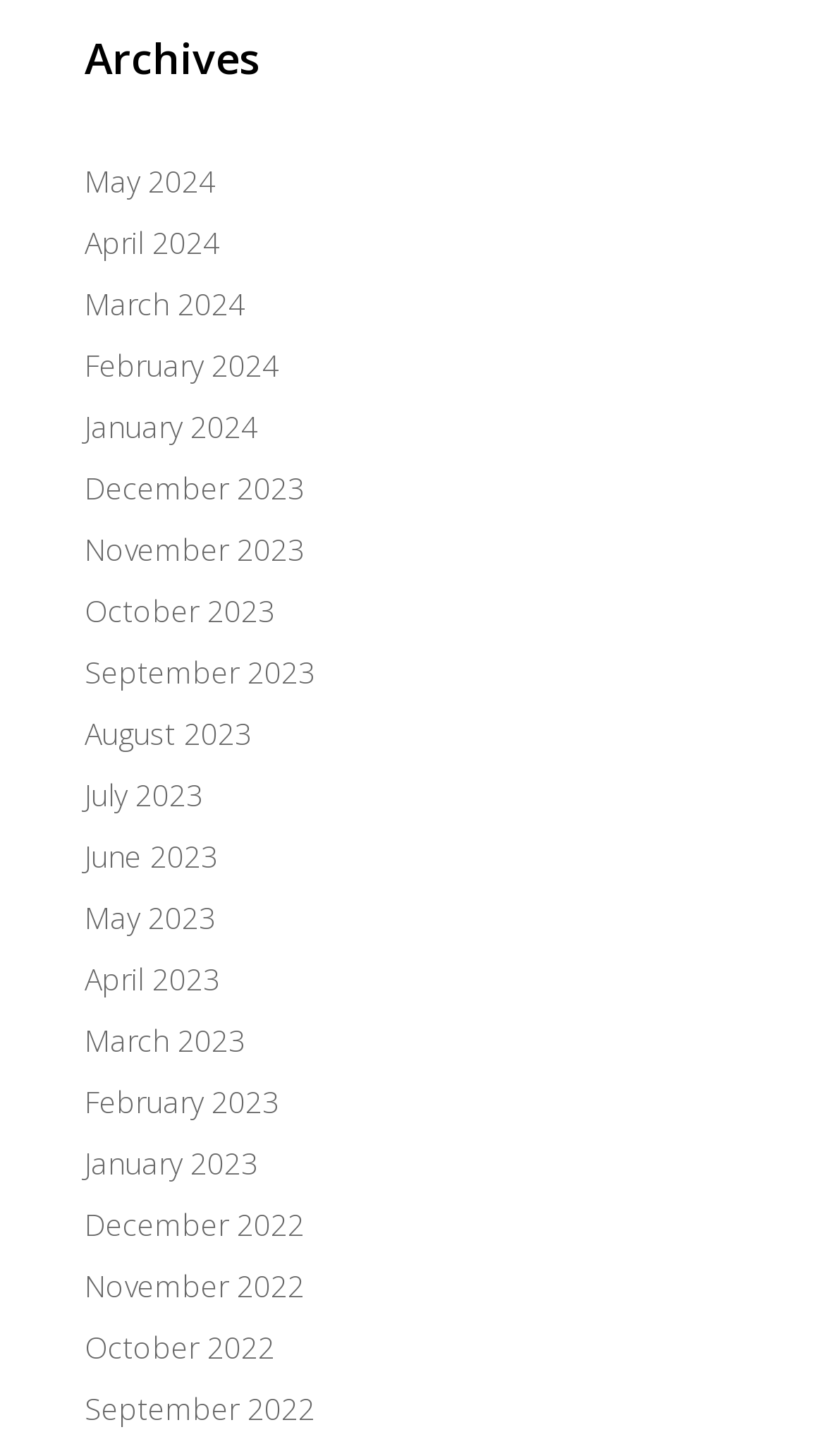Show the bounding box coordinates of the element that should be clicked to complete the task: "browse archives for January 2022".

[0.103, 0.786, 0.313, 0.813]